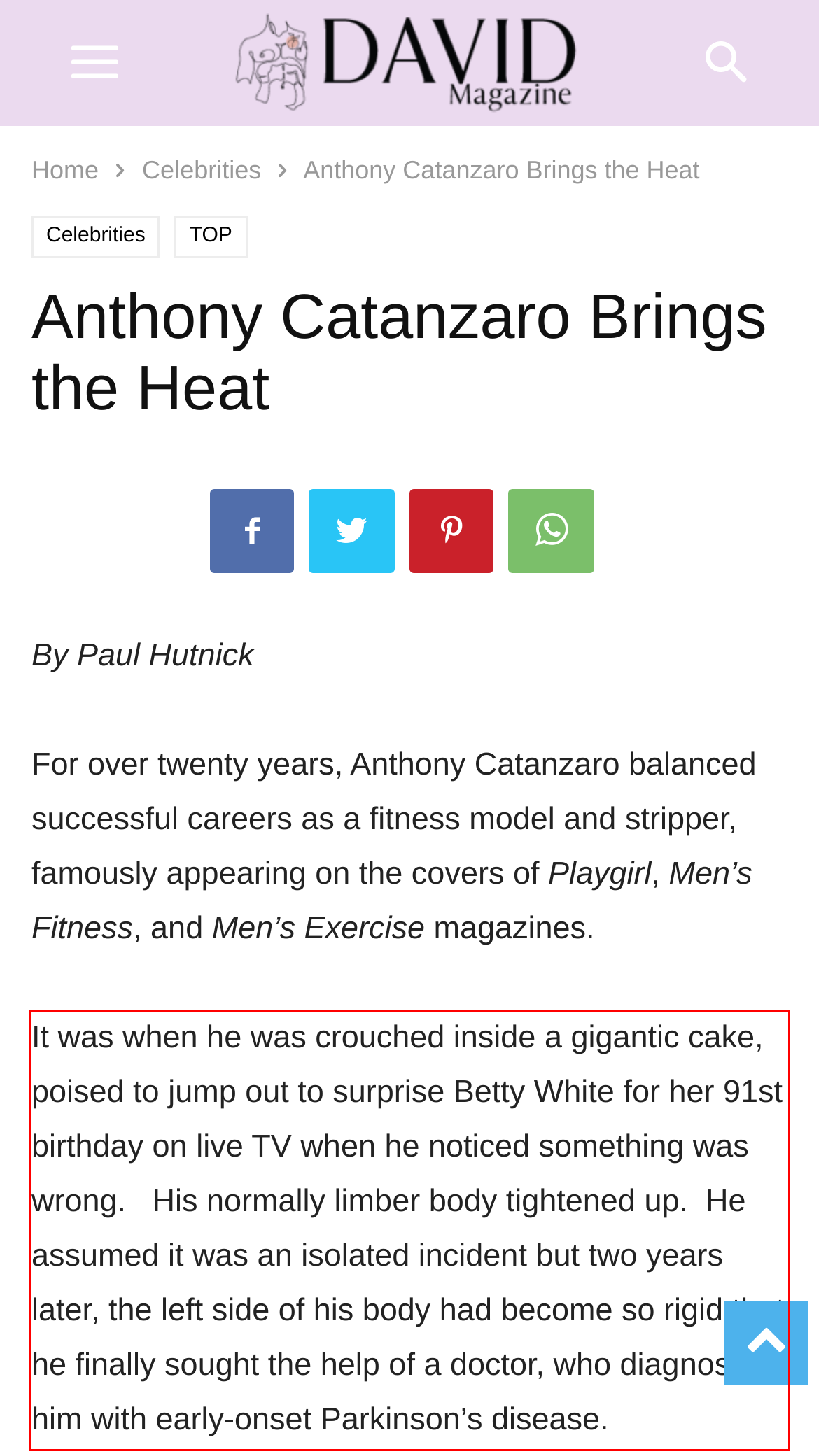You are provided with a webpage screenshot that includes a red rectangle bounding box. Extract the text content from within the bounding box using OCR.

It was when he was crouched inside a gigantic cake, poised to jump out to surprise Betty White for her 91st birthday on live TV when he noticed something was wrong. His normally limber body tightened up. He assumed it was an isolated incident but two years later, the left side of his body had become so rigid that he finally sought the help of a doctor, who diagnosed him with early-onset Parkinson’s disease.